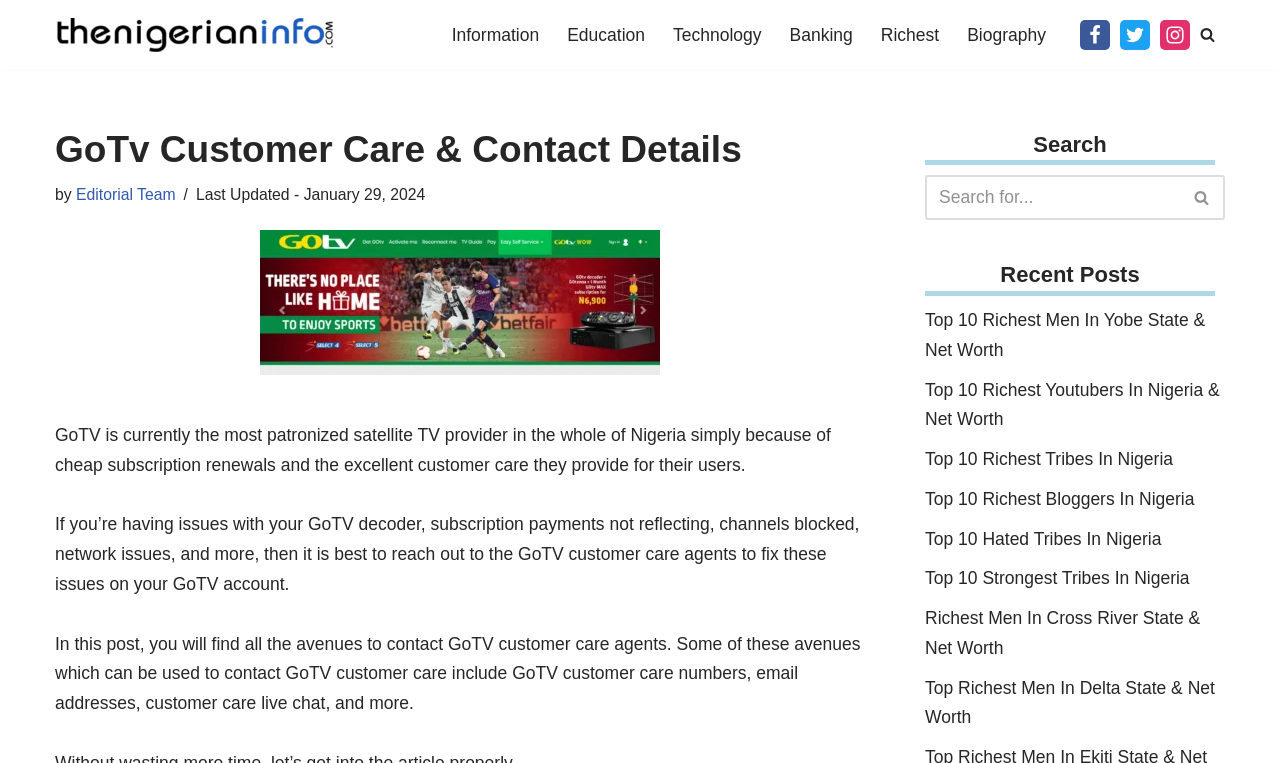Please find the bounding box coordinates for the clickable element needed to perform this instruction: "Click on the 'Information' link".

[0.353, 0.027, 0.421, 0.065]